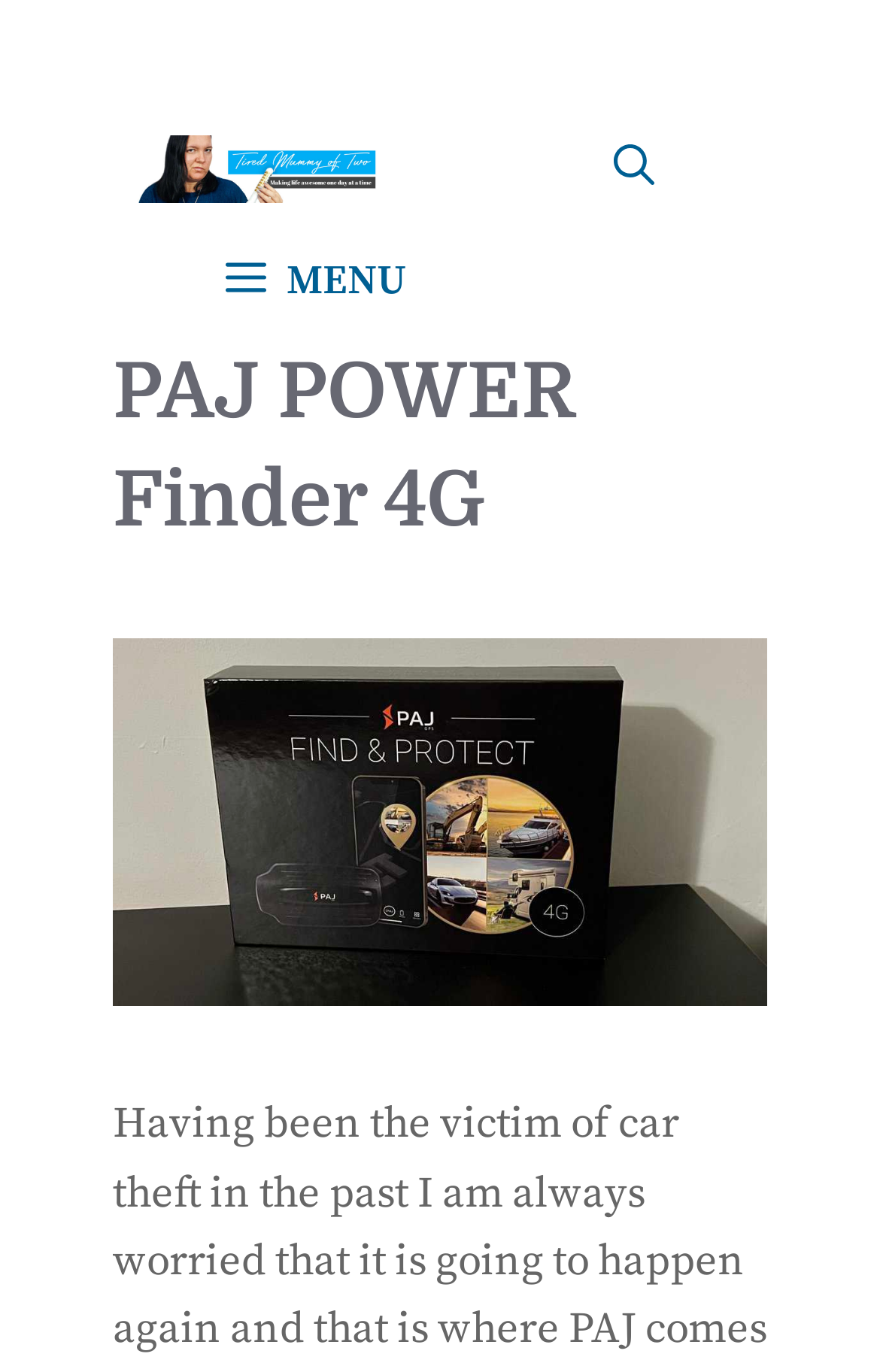Please respond in a single word or phrase: 
What is the name of the product?

PAJ POWER Finder 4G